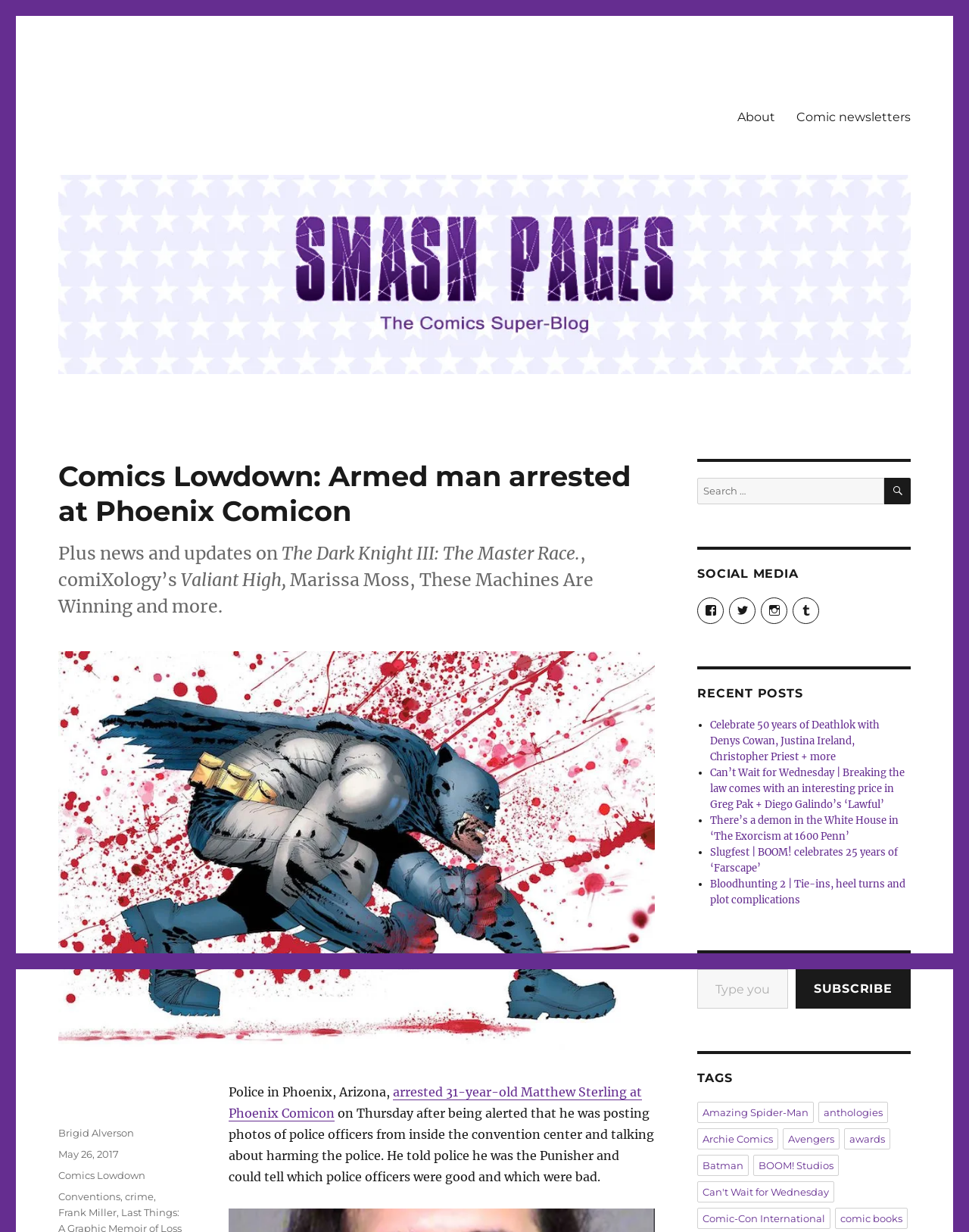Review the image closely and give a comprehensive answer to the question: What is the category of the post about Deathlok?

The post about Deathlok is categorized under 'Recent Posts', and its title is 'Celebrate 50 years of Deathlok with Denys Cowan, Justina Ireland, Christopher Priest + more', which can be found in the 'Recent Posts' section of the webpage.